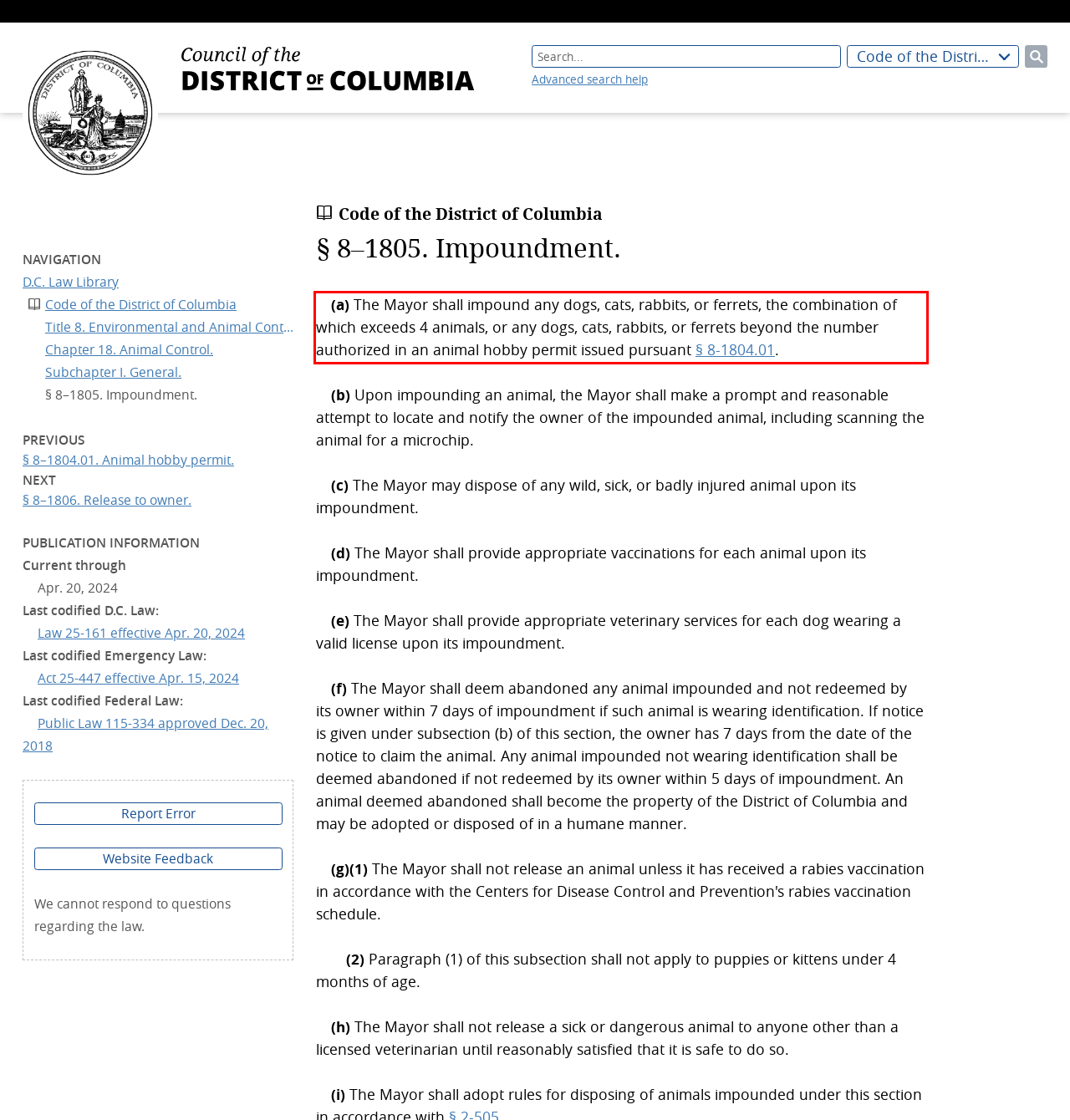View the screenshot of the webpage and identify the UI element surrounded by a red bounding box. Extract the text contained within this red bounding box.

(a) The Mayor shall impound any dogs, cats, rabbits, or ferrets, the combination of which exceeds 4 animals, or any dogs, cats, rabbits, or ferrets beyond the number authorized in an animal hobby permit issued pursuant § 8-1804.01.